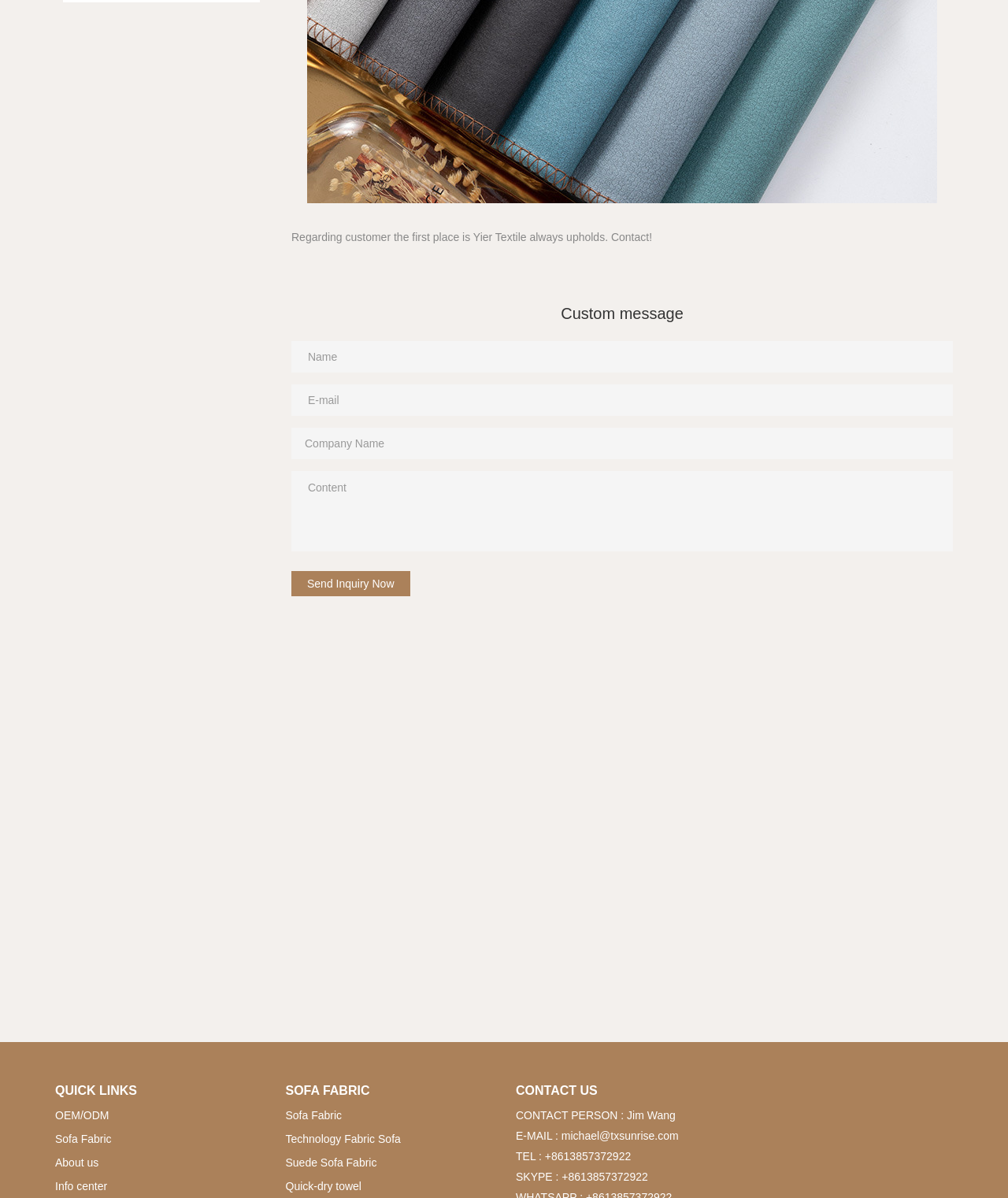Respond to the question below with a single word or phrase:
What is the purpose of the form?

Send inquiry